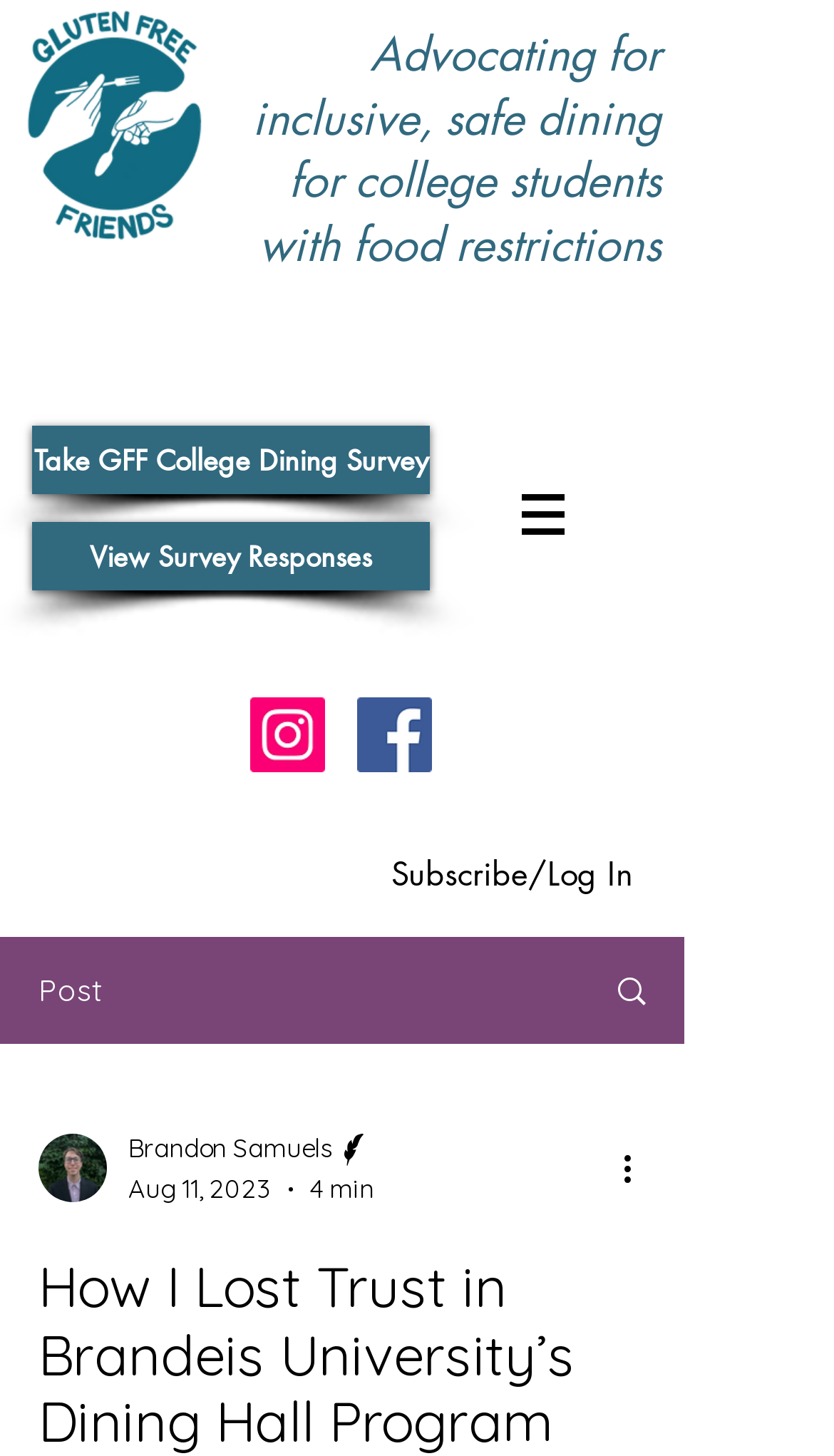Please identify the bounding box coordinates of the clickable area that will allow you to execute the instruction: "View the writer's profile".

[0.046, 0.779, 0.128, 0.826]